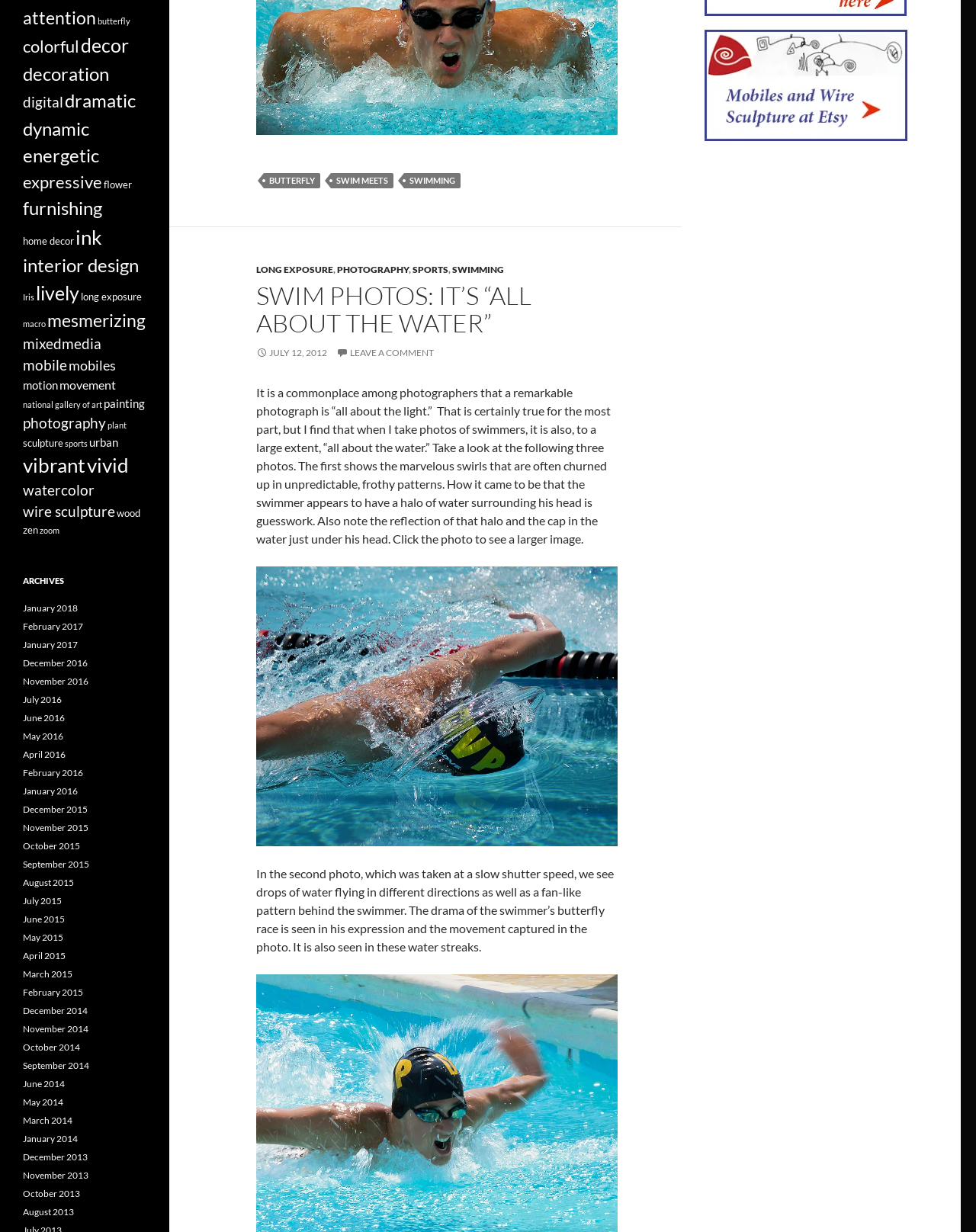From the webpage screenshot, predict the bounding box of the UI element that matches this description: "Leave a comment".

[0.345, 0.282, 0.445, 0.291]